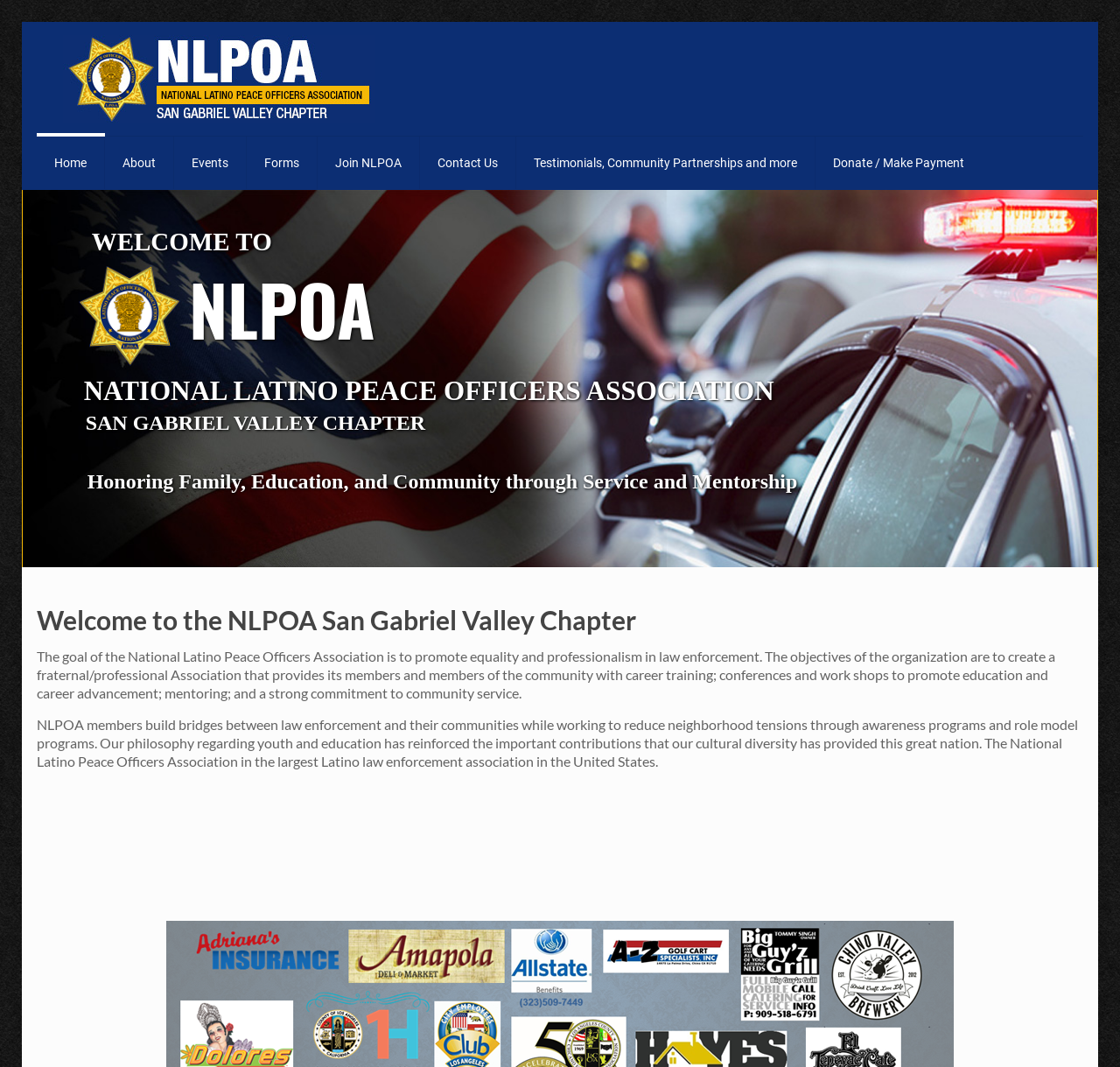Identify the bounding box coordinates of the section to be clicked to complete the task described by the following instruction: "Click the 'Home' link". The coordinates should be four float numbers between 0 and 1, formatted as [left, top, right, bottom].

None